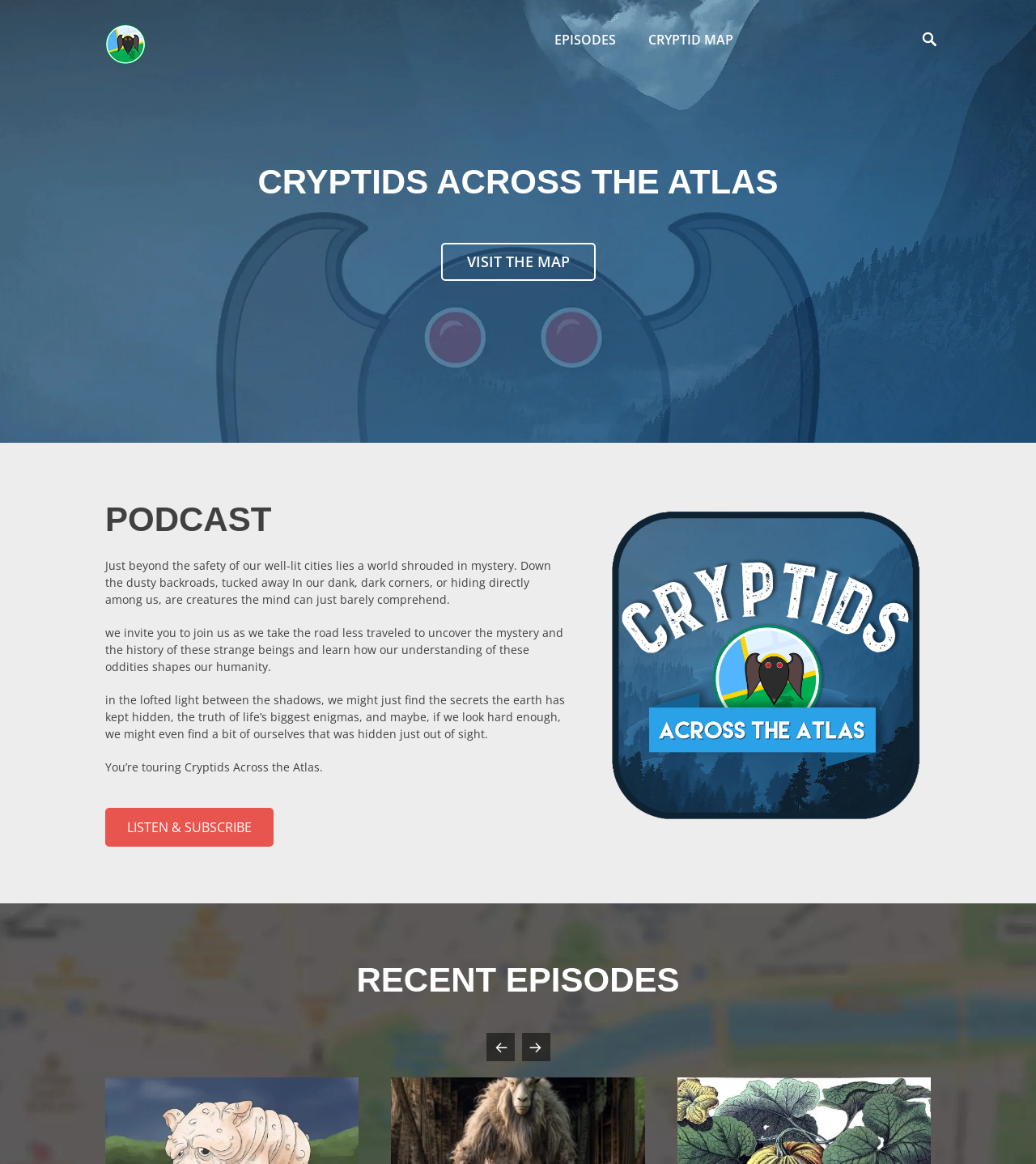What is the tone of the website?
Using the screenshot, give a one-word or short phrase answer.

Mysterious and intriguing